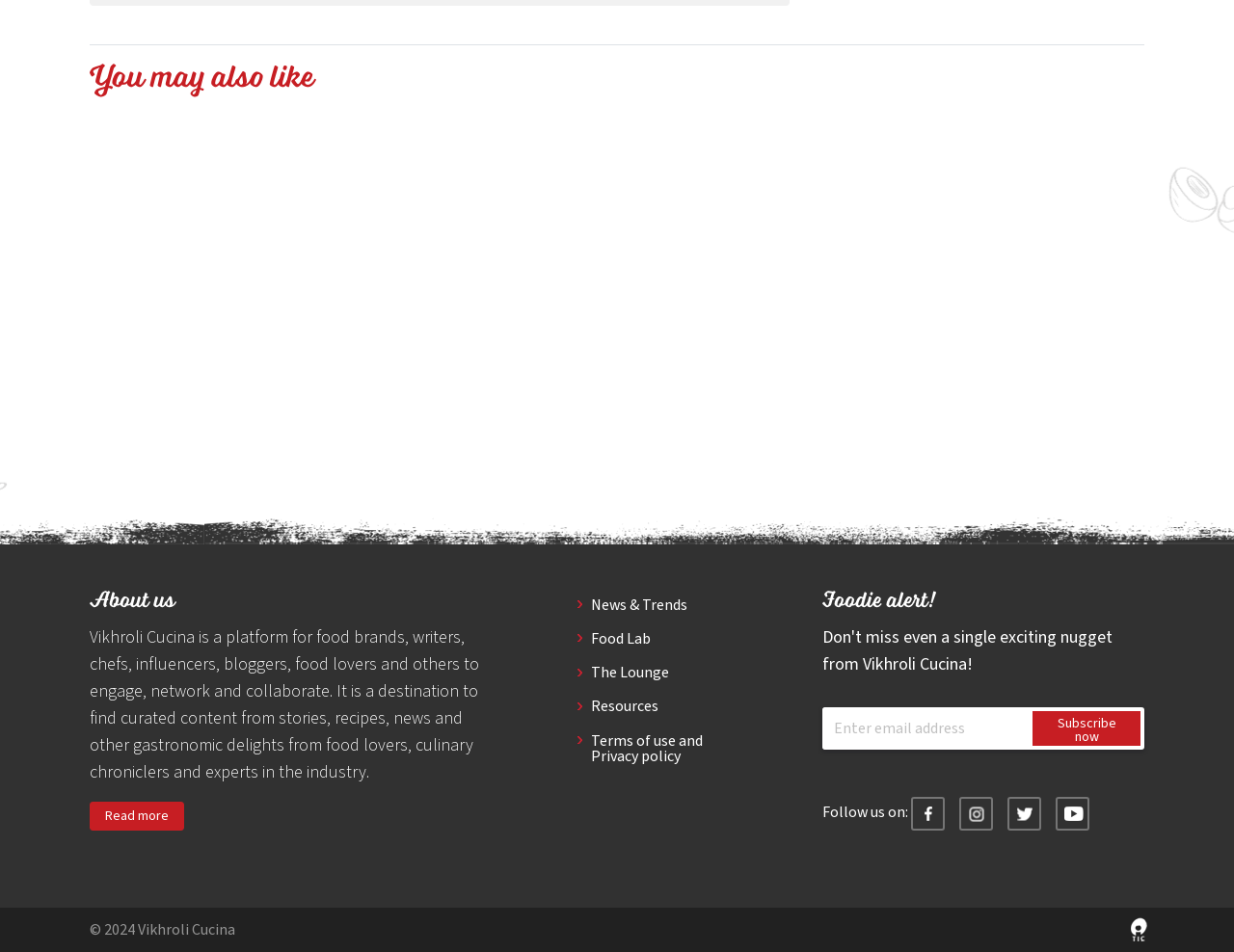What is the purpose of the textbox in the footer?
Provide a thorough and detailed answer to the question.

The purpose of the textbox in the footer is to enter an email address, as indicated by the placeholder text 'Enter email address', and it is required for subscribing to a newsletter or updates.